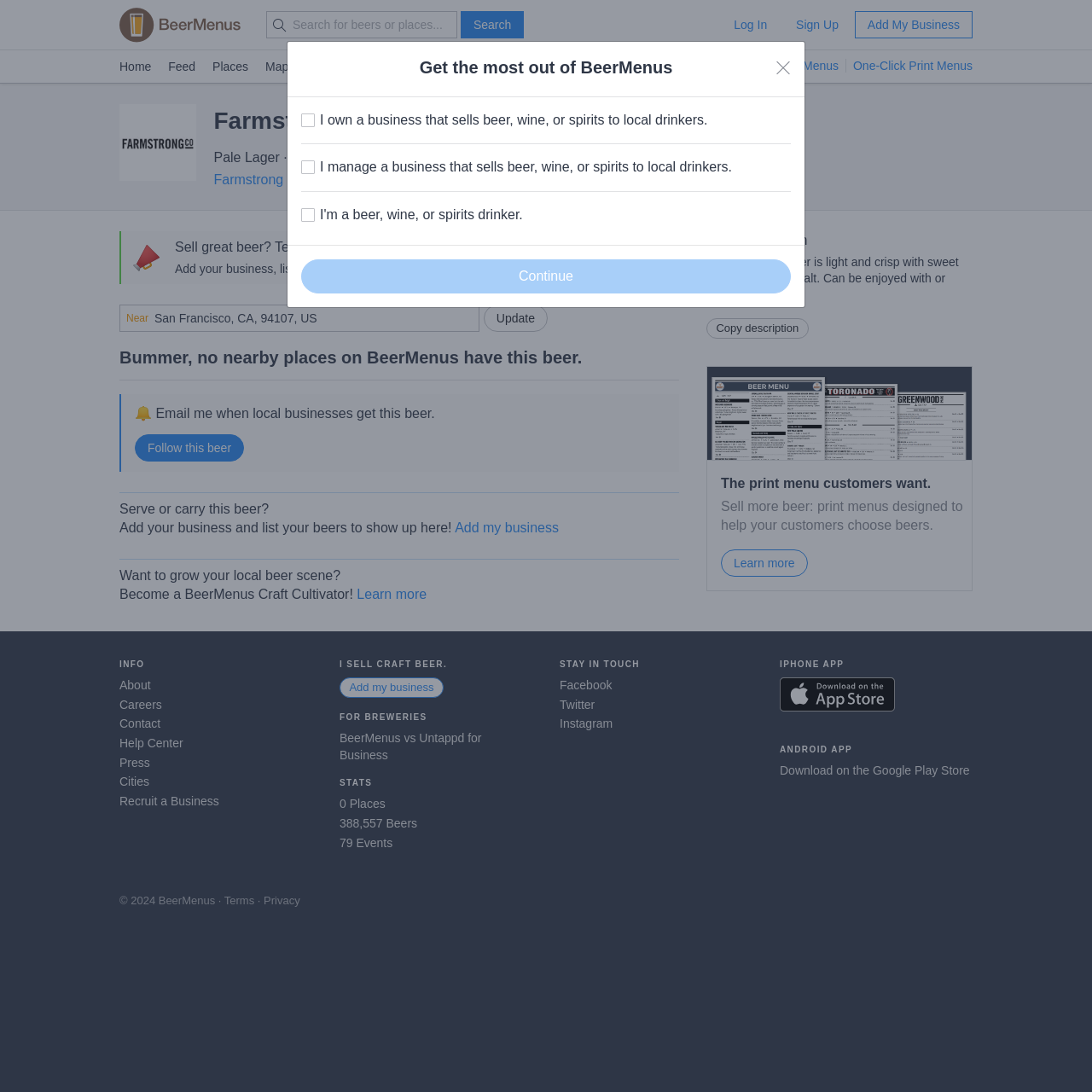What is the function of the 'Update' button?
Give a detailed response to the question by analyzing the screenshot.

I found the answer by looking at the context in which the 'Update' button appears, which suggests that it is intended to update the location for searching nearby places that sell the beer.